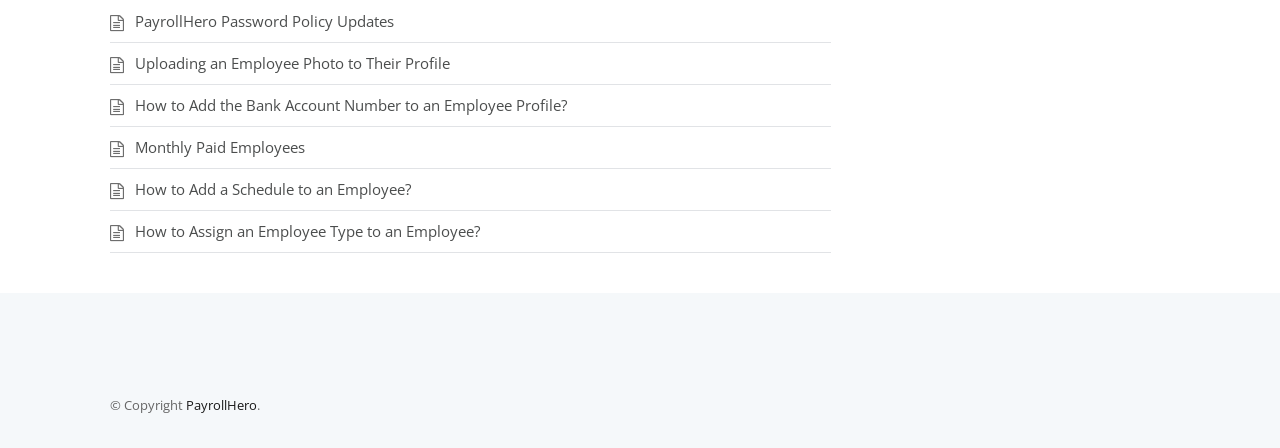What is the topic of the first link?
Carefully analyze the image and provide a detailed answer to the question.

The first link on the webpage has the text 'PayrollHero Password Policy Updates', which suggests that it is related to updating password policies on PayrollHero.